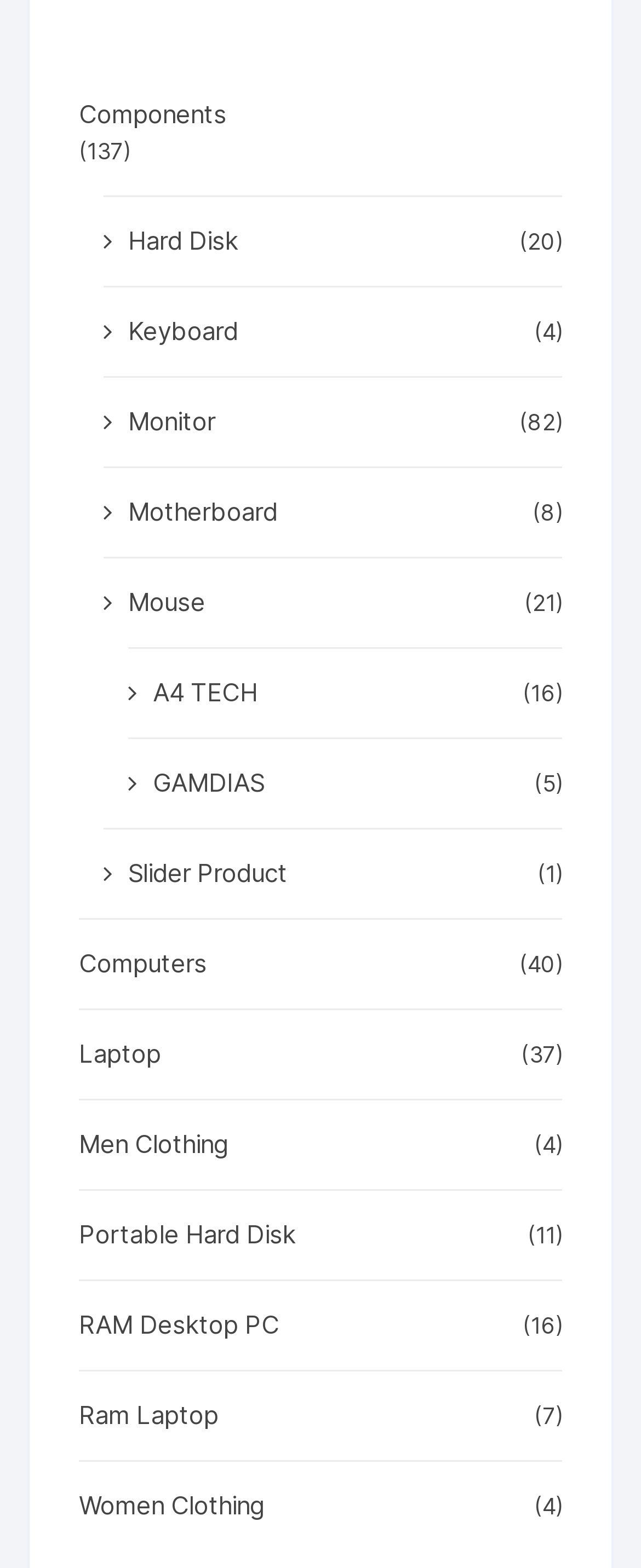How many computer components are listed?
Please answer the question with a detailed response using the information from the screenshot.

I counted the number of links with the '' icon, which represents computer components, and found 8 of them: Hard Disk, Keyboard, Monitor, Motherboard, Mouse, Slider Product, RAM Desktop PC, and RAM Laptop.